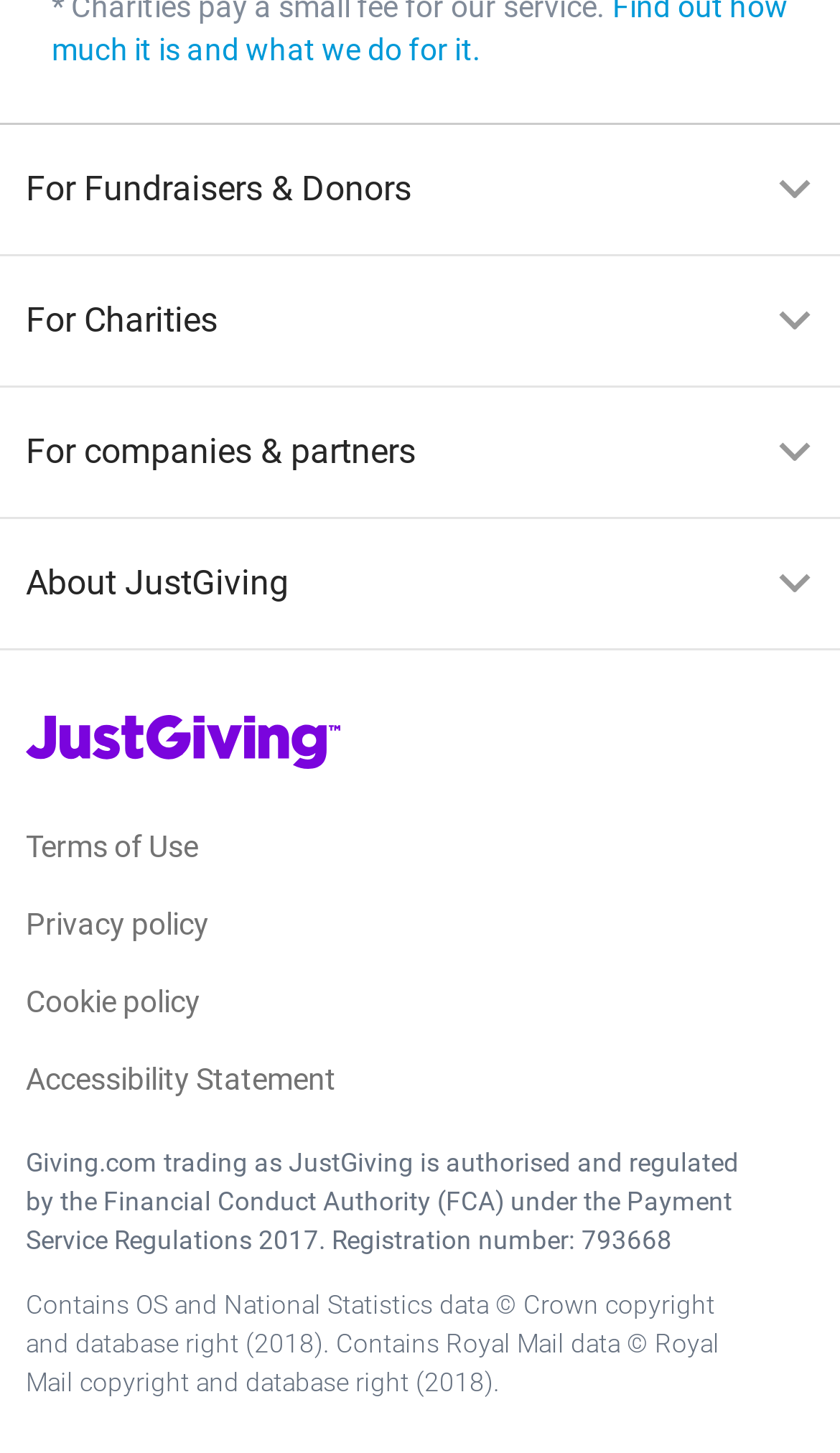Analyze the image and provide a detailed answer to the question: What type of information is available in the footer?

The footer of the webpage contains links to 'Terms of Use', 'Privacy policy', 'Cookie policy', and 'Accessibility Statement', as well as registration information, indicating that this section provides access to important legal and regulatory information.